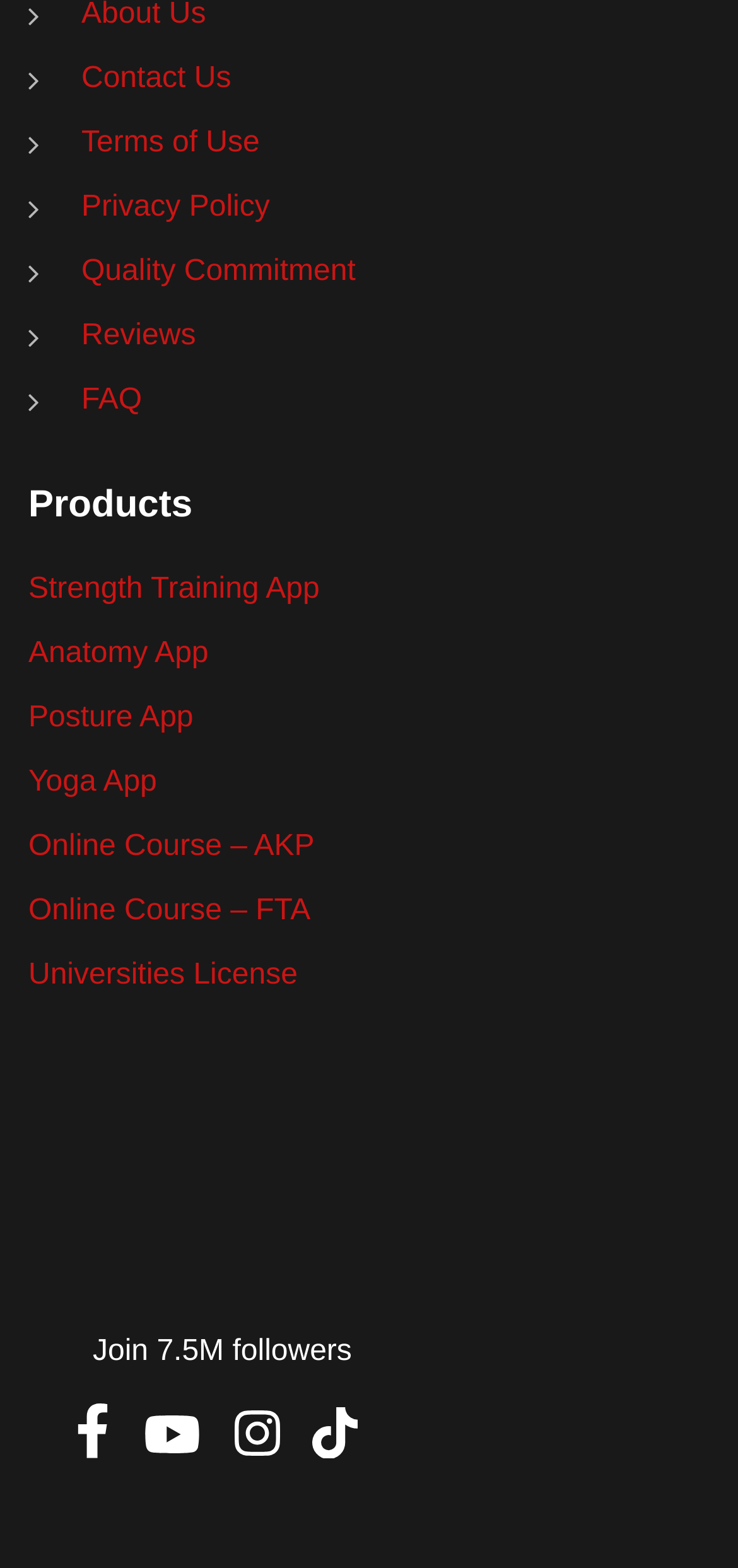What is the last link in the 'Products' section? Please answer the question using a single word or phrase based on the image.

Universities License